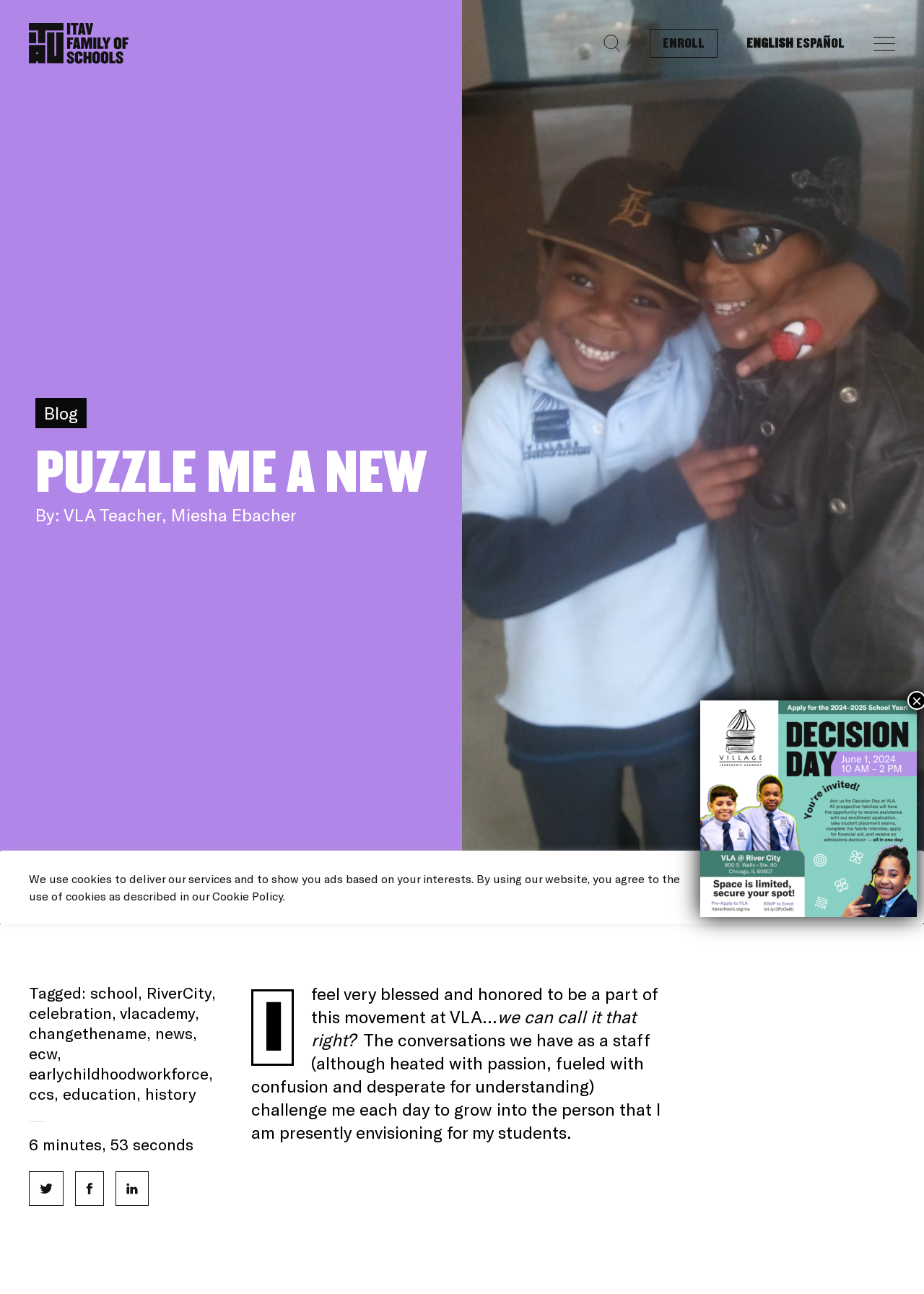Please identify the bounding box coordinates of the element I should click to complete this instruction: 'Click the 'ENROLL' link'. The coordinates should be given as four float numbers between 0 and 1, like this: [left, top, right, bottom].

[0.703, 0.022, 0.777, 0.045]